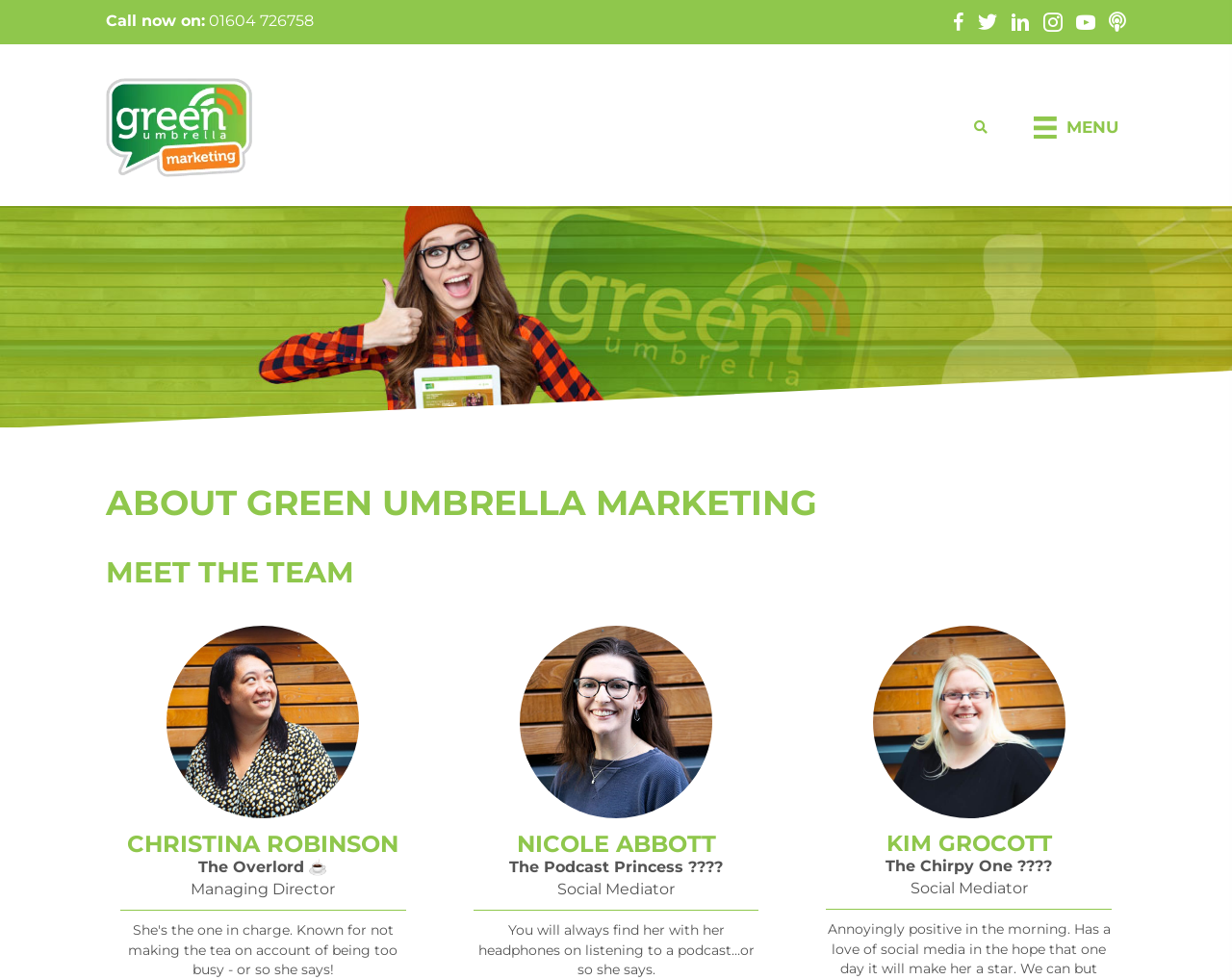What is the icon next to Nicole Abbott's job title?
Please answer the question with a detailed and comprehensive explanation.

I found the icon by looking at the StaticText element with the text '☕️' adjacent to Nicole Abbott's job title 'Social Mediator'.